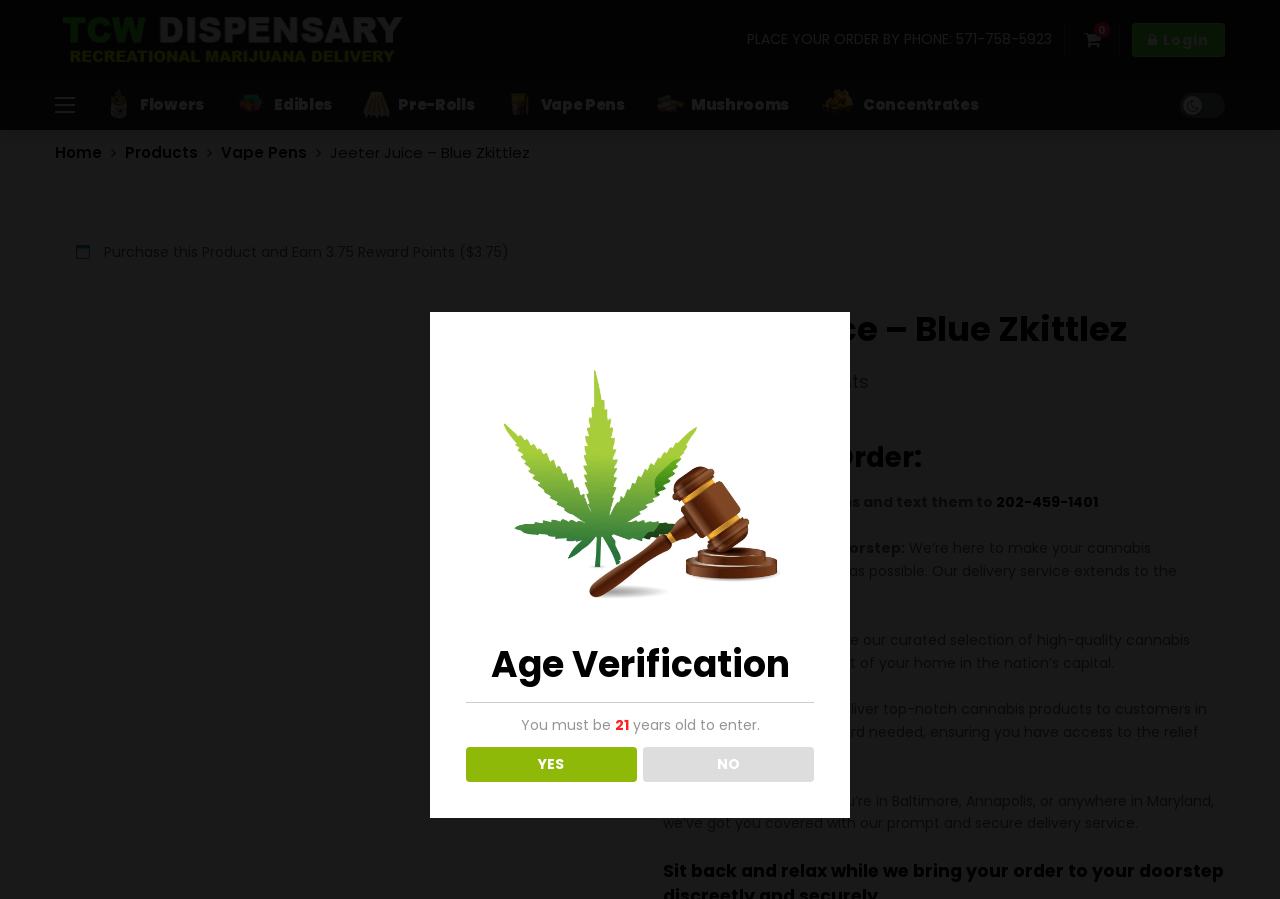Please give the bounding box coordinates of the area that should be clicked to fulfill the following instruction: "Share this story on Facebook". The coordinates should be in the format of four float numbers from 0 to 1, i.e., [left, top, right, bottom].

None